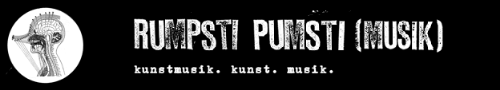What type of music is represented in the image?
Answer the question with a thorough and detailed explanation.

The overall design of the image, including the title and graphic, captures the essence of experimental music, inviting viewers into a world of innovative sound exploration, which is consistent with the work associated with David Jackman's album 'Sekihi Oidori'.